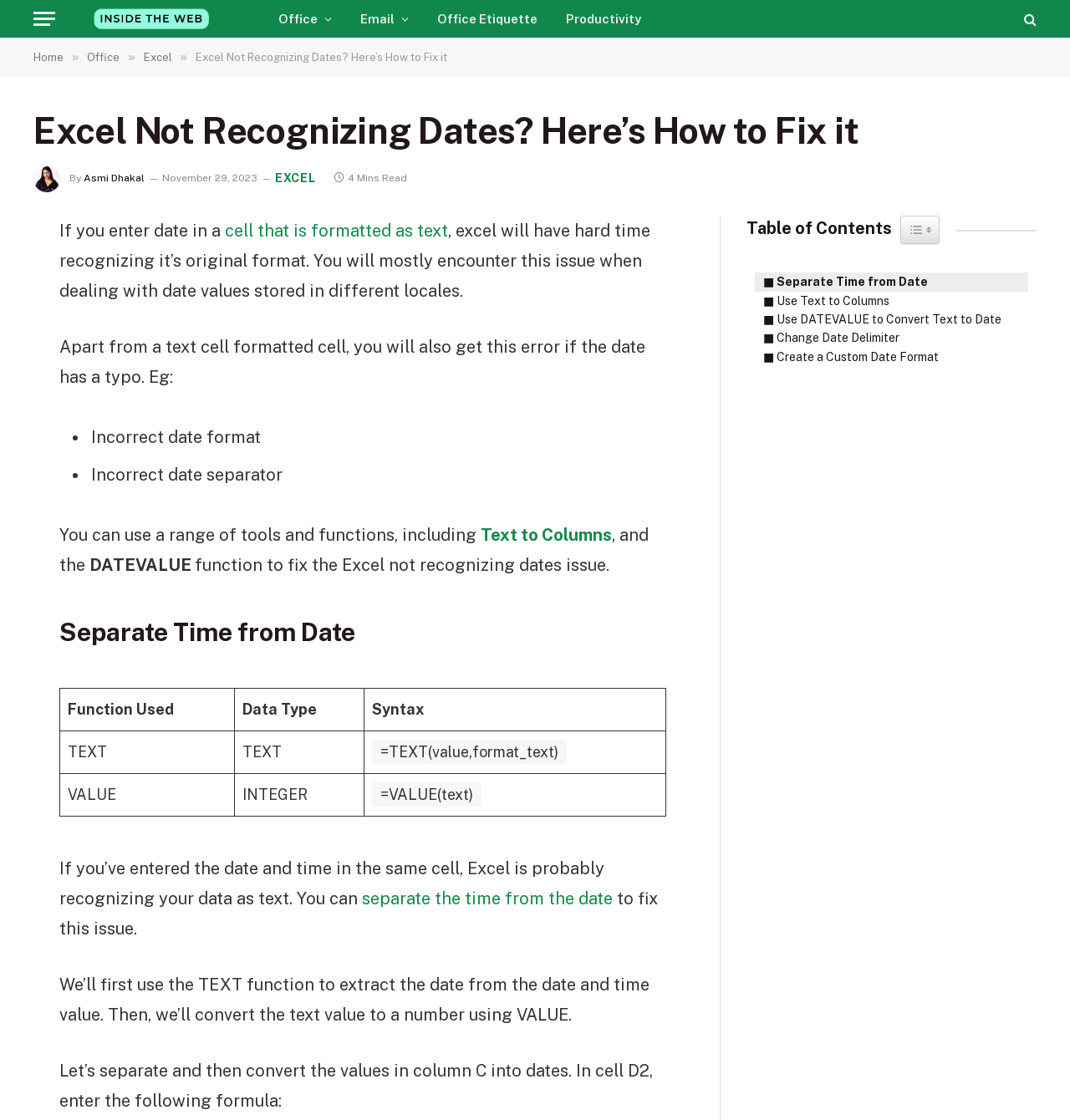Give a detailed overview of the webpage's appearance and contents.

This webpage is about fixing the issue of Excel not recognizing dates. At the top, there is a menu button and several links to other websites or sections, including "Inside The Web", "Office", "Email", "Office Etiquette", and "Productivity". Below these links, there is a heading that reads "Excel Not Recognizing Dates? Here’s How to Fix it". 

To the left of the heading, there is an image of the author, Asmi Dhakal, and a link to the author's profile. The date "November 29, 2023" is displayed next to the author's information. 

The main content of the webpage is divided into sections. The first section explains the issue of Excel not recognizing dates, which can occur when a date is entered in a cell formatted as text or when there is a typo in the date. 

Below this section, there is a list of possible causes of the issue, including incorrect date format and incorrect date separator. 

The next section provides a solution to the problem, which involves using a range of tools and functions, including Text to Columns and the DATEVALUE function. 

Further down, there is a section titled "Separate Time from Date", which includes a table explaining how to use the TEXT and VALUE functions to extract the date from a date and time value. 

The webpage also has a table of contents widget on the right side, which allows users to easily navigate to different sections of the article, including "Separate Time from Date", "Use Text to Columns", "Use DATEVALUE to Convert Text to Date", "Change Date Delimiter", and "Create a Custom Date Format".